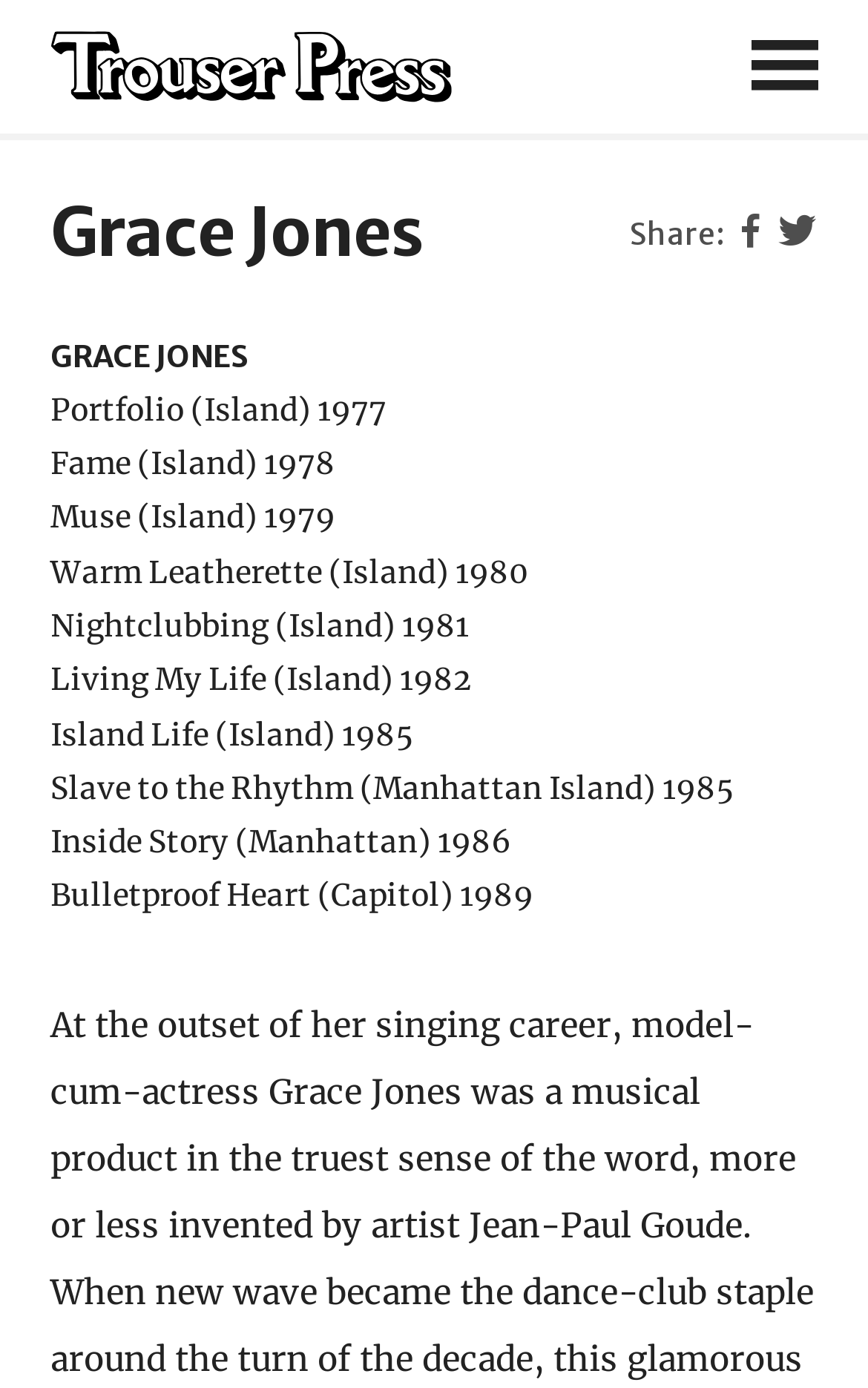Given the description Pfizer Privacy Policy, predict the bounding box coordinates of the UI element. Ensure the coordinates are in the format (top-left x, top-left y, bottom-right x, bottom-right y) and all values are between 0 and 1.

None